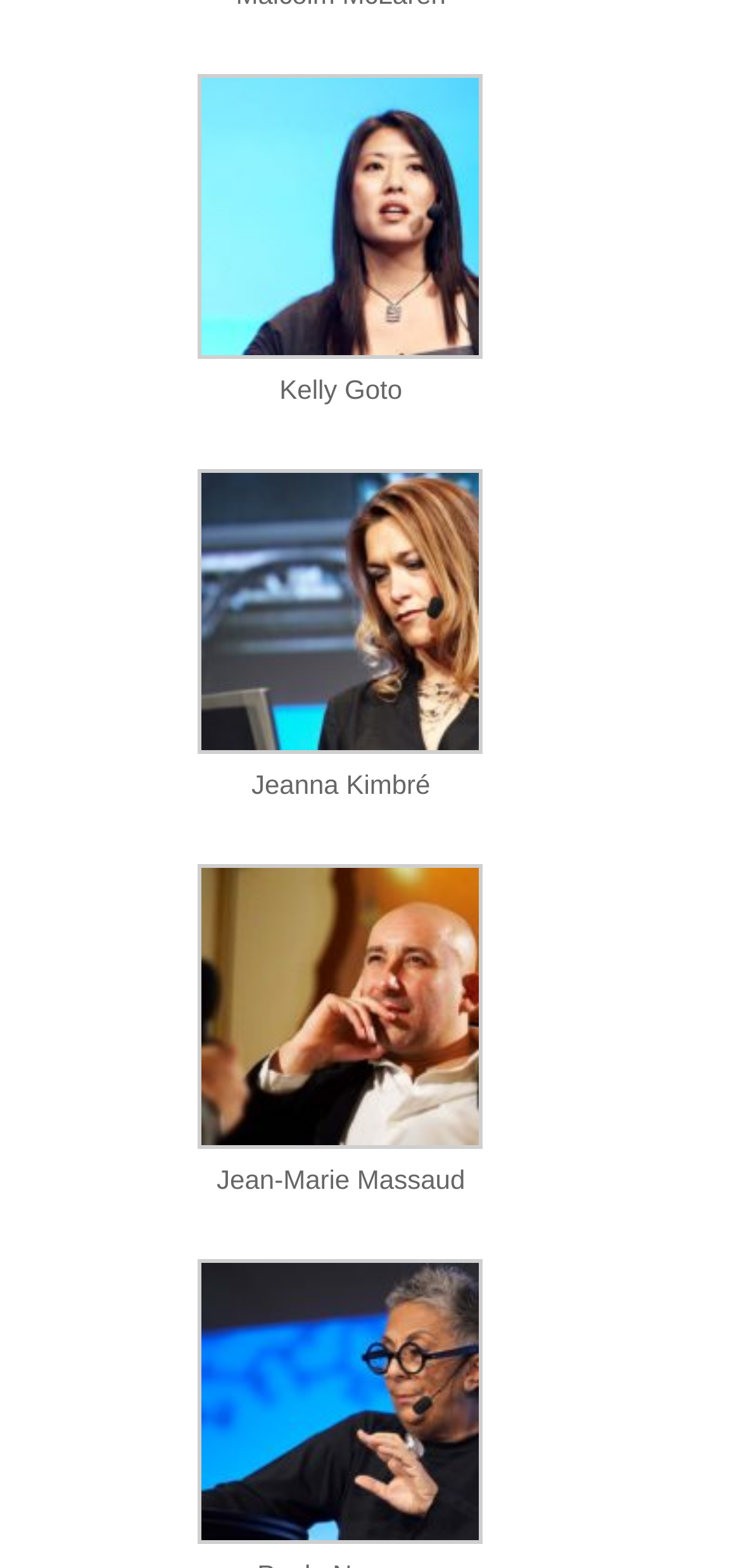What is the caption of the second image?
Please use the visual content to give a single word or phrase answer.

Jeanna Kimbré